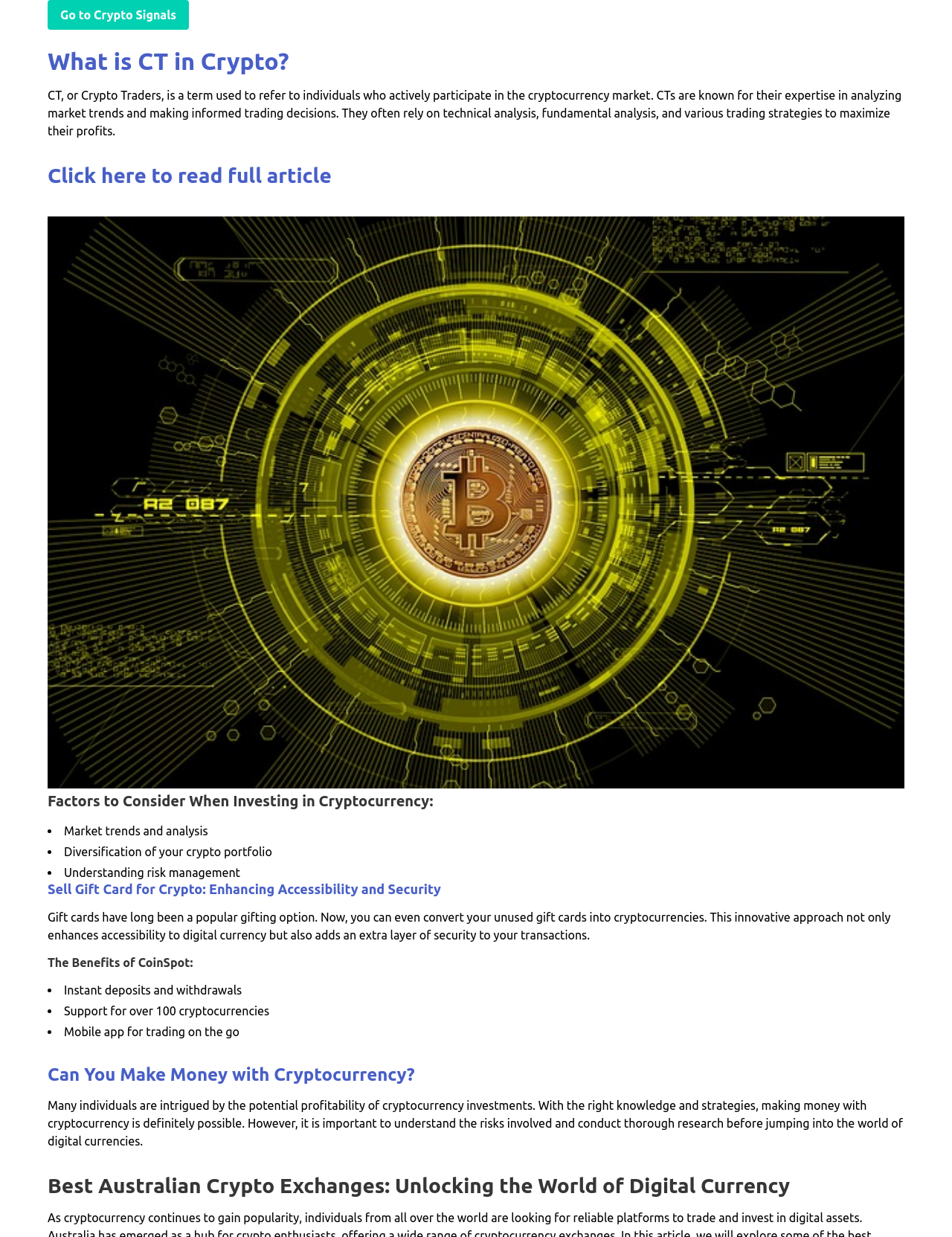Determine the bounding box coordinates (top-left x, top-left y, bottom-right x, bottom-right y) of the UI element described in the following text: Go to Crypto Signals

[0.05, 0.0, 0.198, 0.024]